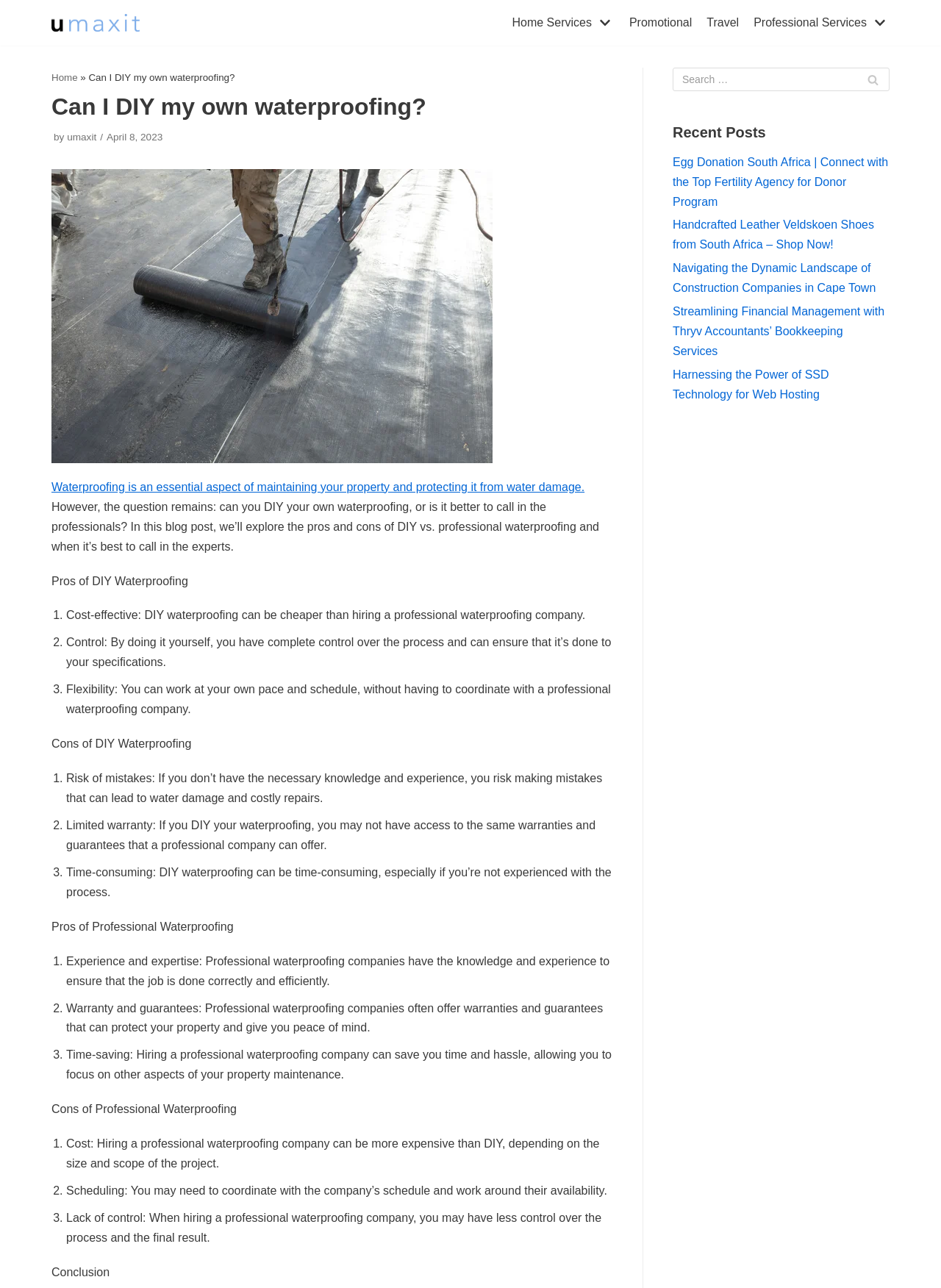What is the topic of the blog post?
Provide a detailed answer to the question, using the image to inform your response.

The topic of the blog post can be determined by reading the title of the blog post, which is 'Can I DIY my own waterproofing?' and the introductory paragraph that discusses the importance of waterproofing and the question of whether to DIY or hire a professional.